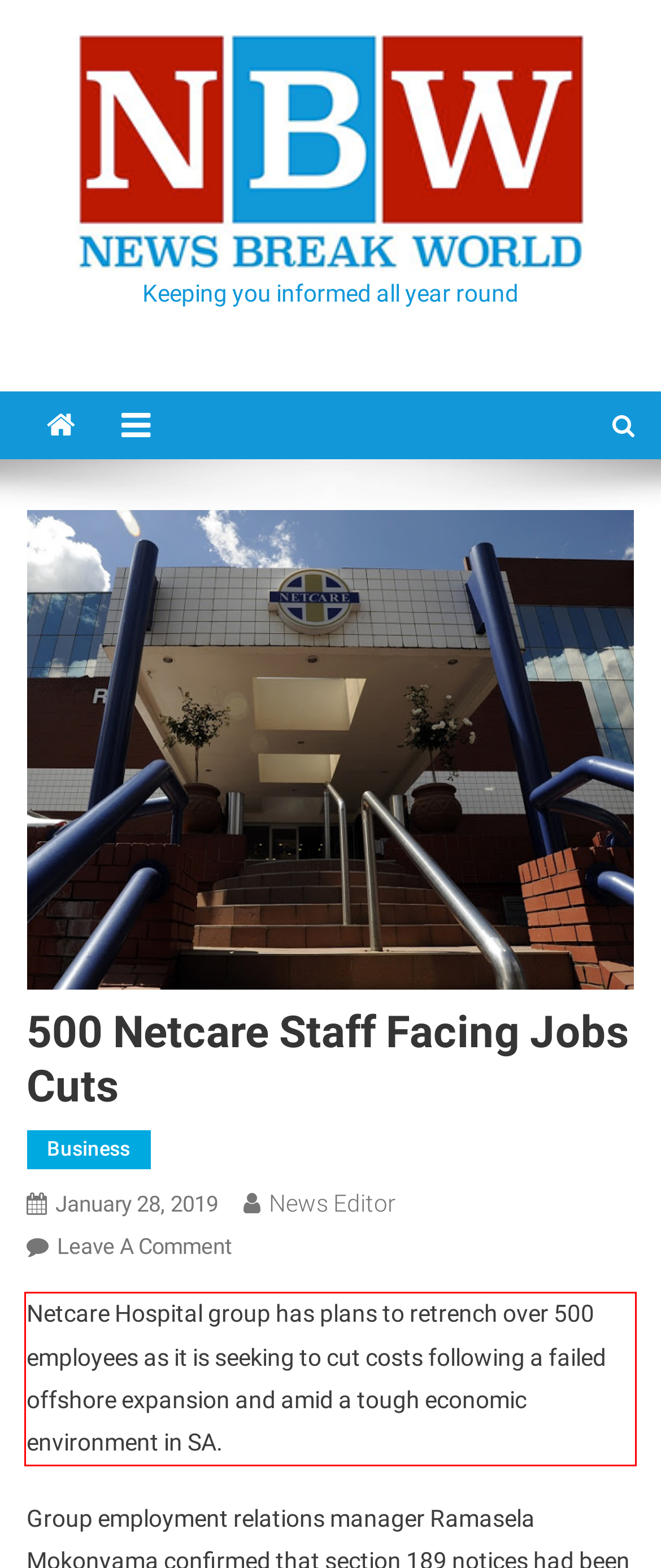You have a screenshot with a red rectangle around a UI element. Recognize and extract the text within this red bounding box using OCR.

Netcare Hospital group has plans to retrench over 500 employees as it is seeking to cut costs following a failed offshore expansion and amid a tough economic environment in SA.